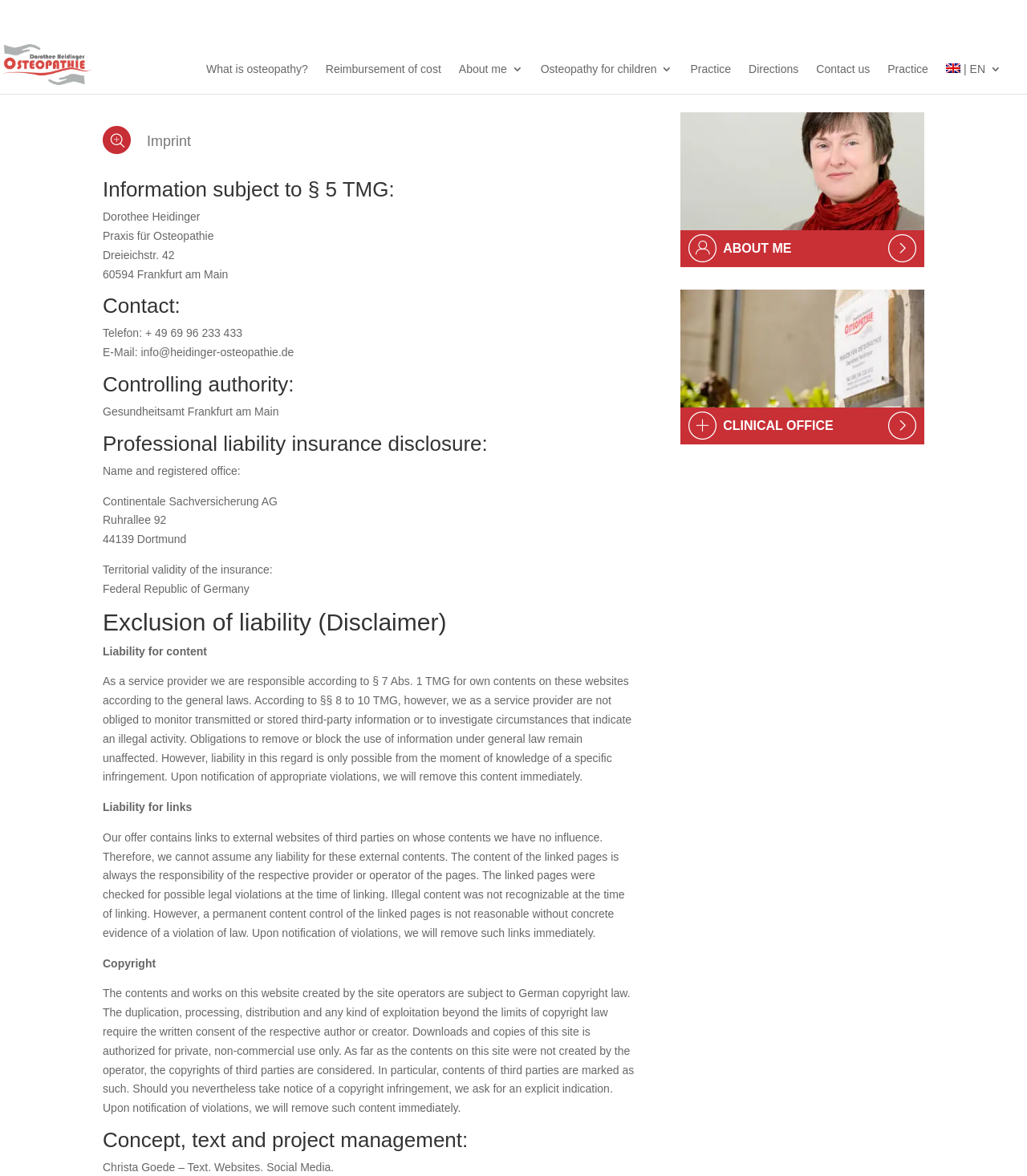Answer the following query with a single word or phrase:
What is the name of the insurance company mentioned on the webpage?

Continentale Sachversicherung AG